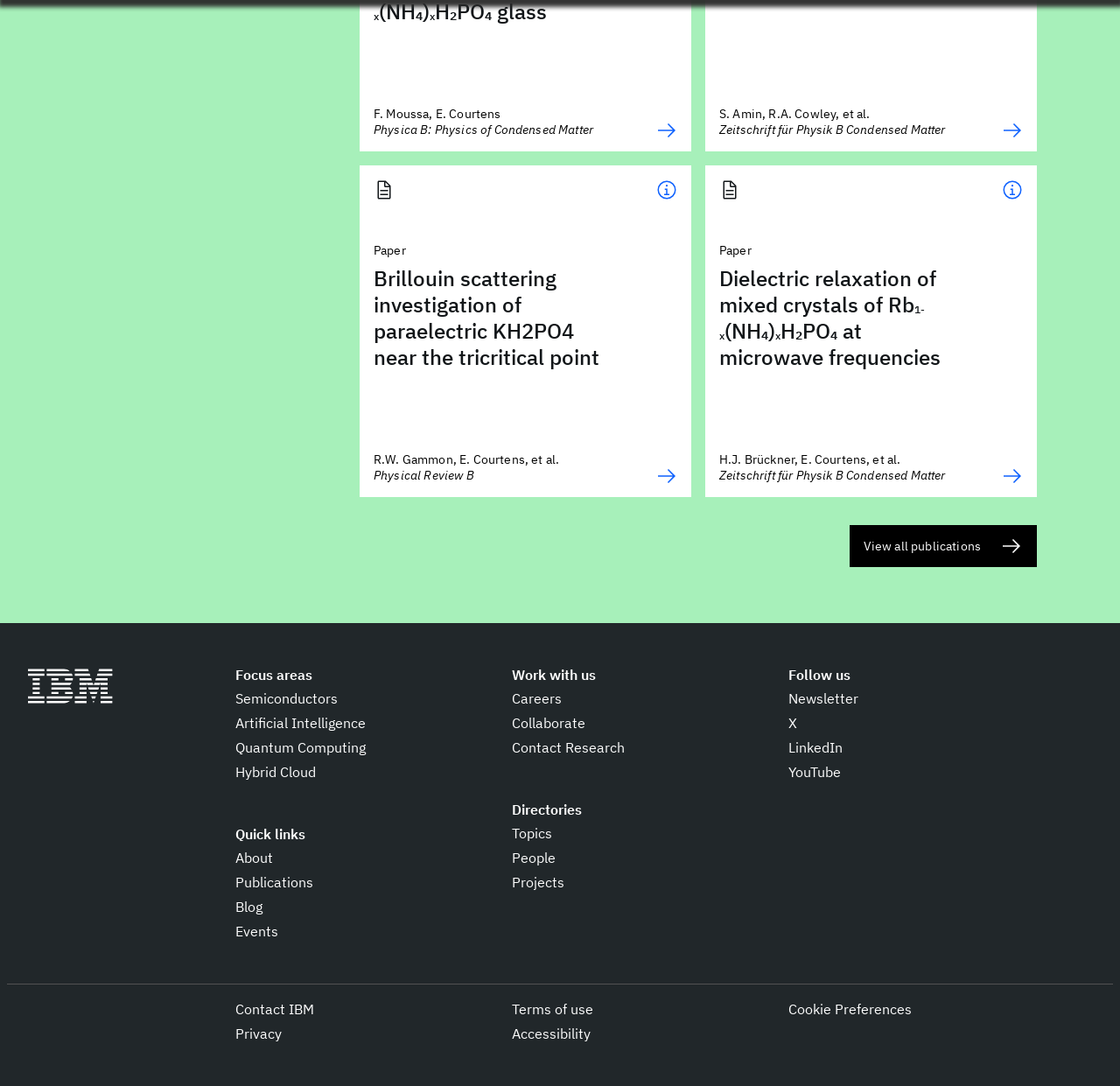From the webpage screenshot, identify the region described by Quantum Computing. Provide the bounding box coordinates as (top-left x, top-left y, bottom-right x, bottom-right y), with each value being a floating point number between 0 and 1.

[0.21, 0.678, 0.327, 0.697]